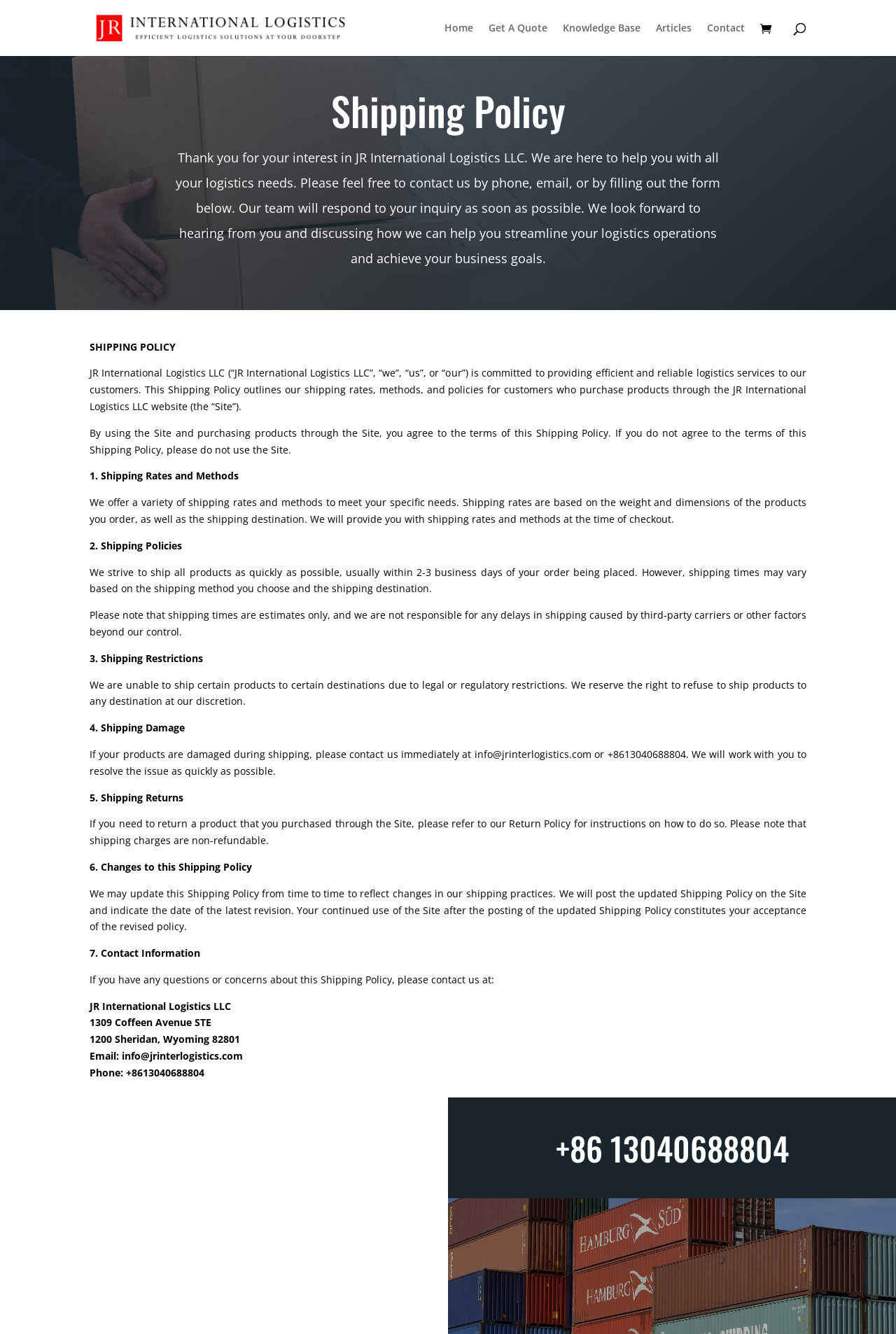Respond to the question below with a concise word or phrase:
How can I contact JR International Logistics LLC?

Email or Phone